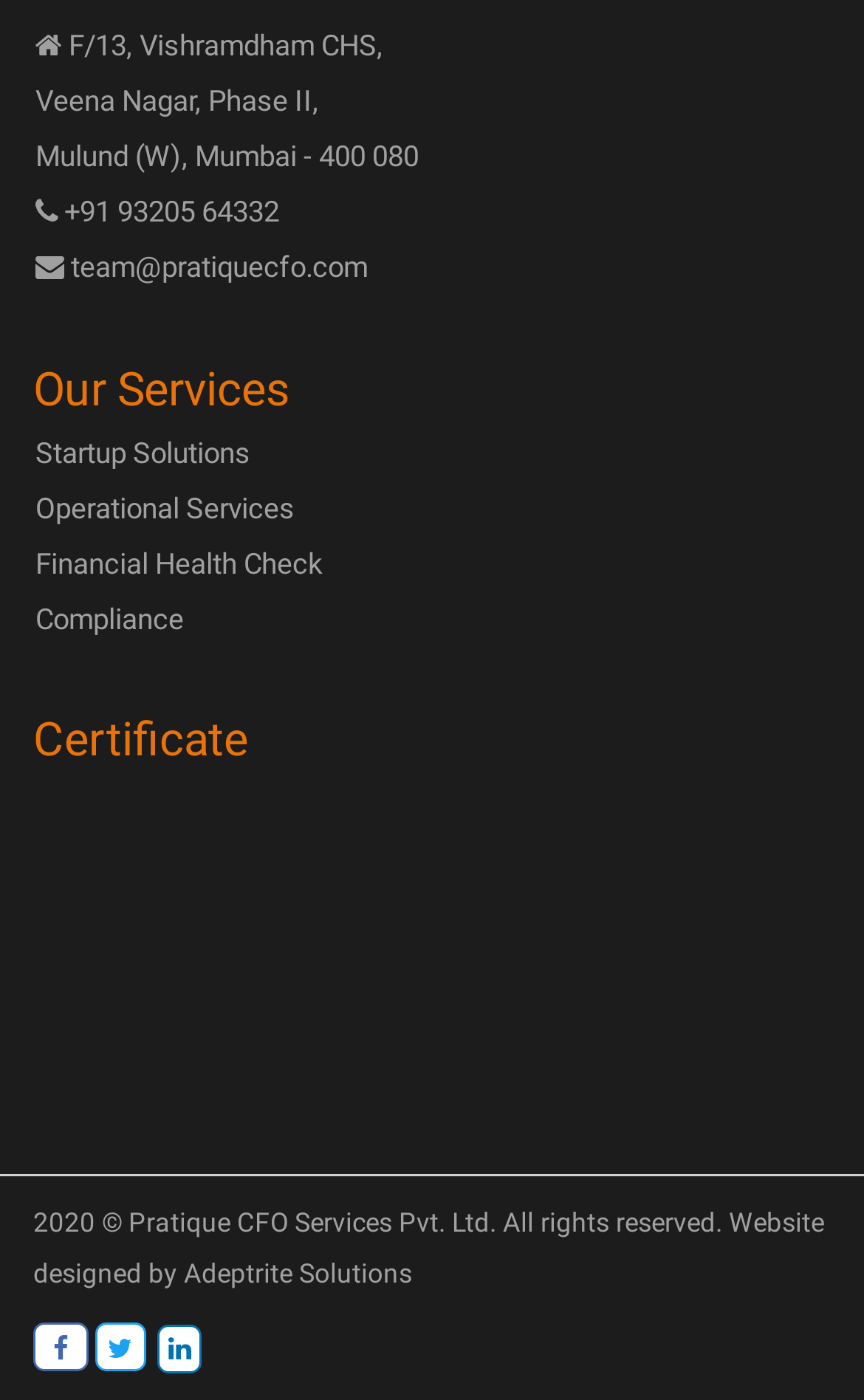Based on the element description: "Pratique CFO Services Pvt. Ltd.", identify the bounding box coordinates for this UI element. The coordinates must be four float numbers between 0 and 1, listed as [left, top, right, bottom].

[0.149, 0.863, 0.574, 0.885]